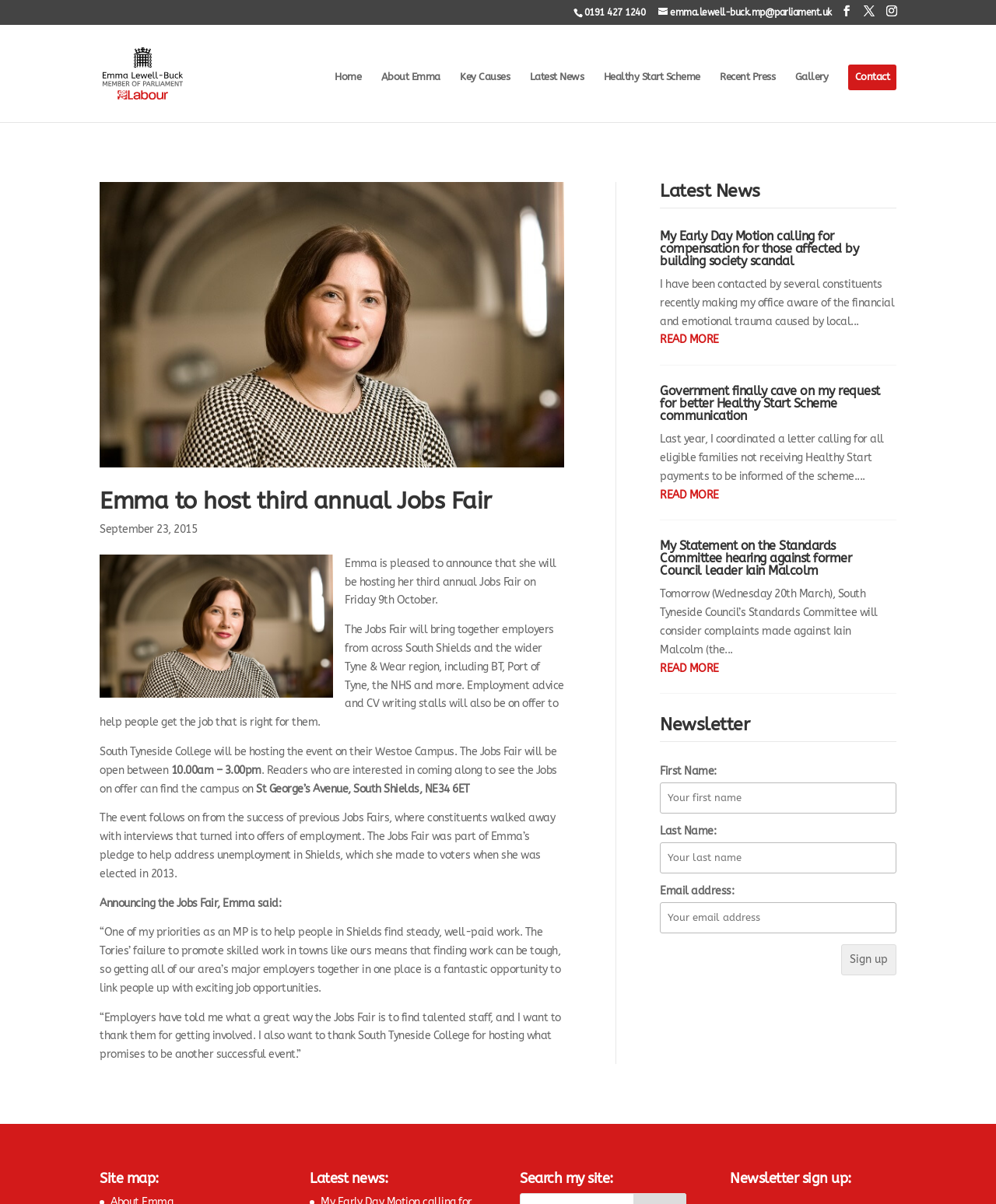Highlight the bounding box coordinates of the element you need to click to perform the following instruction: "Search for something."

None